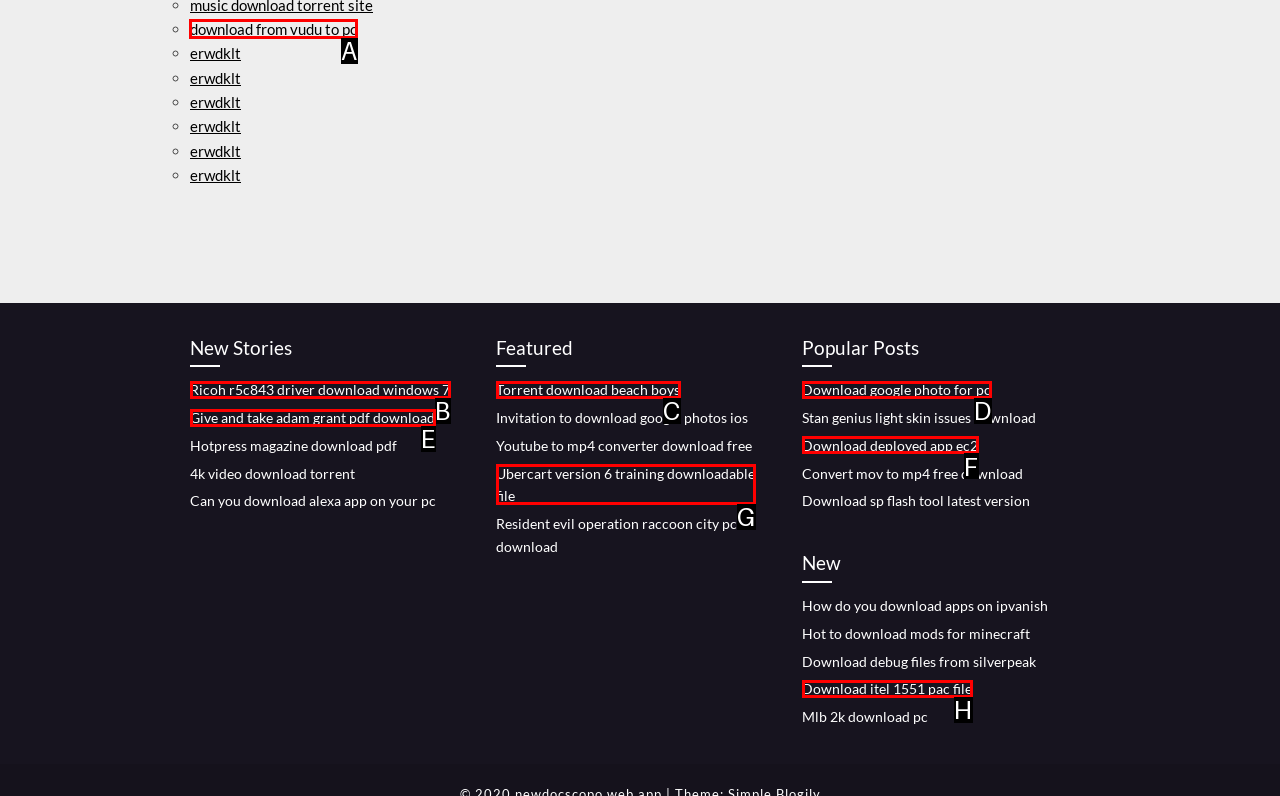Find the HTML element to click in order to complete this task: download from vudu to pc
Answer with the letter of the correct option.

A